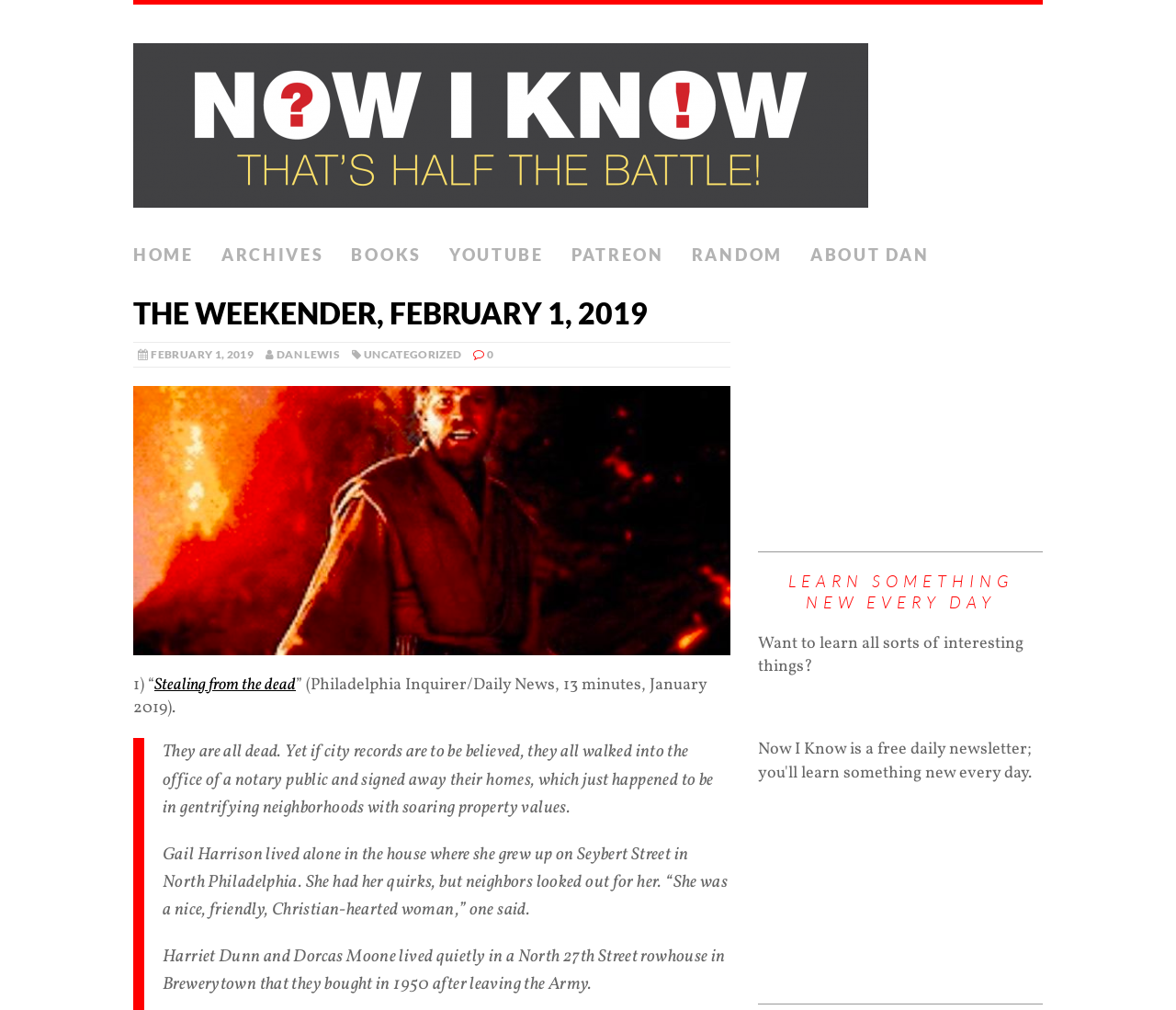Refer to the screenshot and give an in-depth answer to this question: What is the name of the newsletter?

The name of the newsletter can be found in the top-left corner of the webpage, where it says 'The Weekender, February 1, 2019 – Now I Know'. It is also mentioned in the text 'Now I Know is a free daily newsletter;'